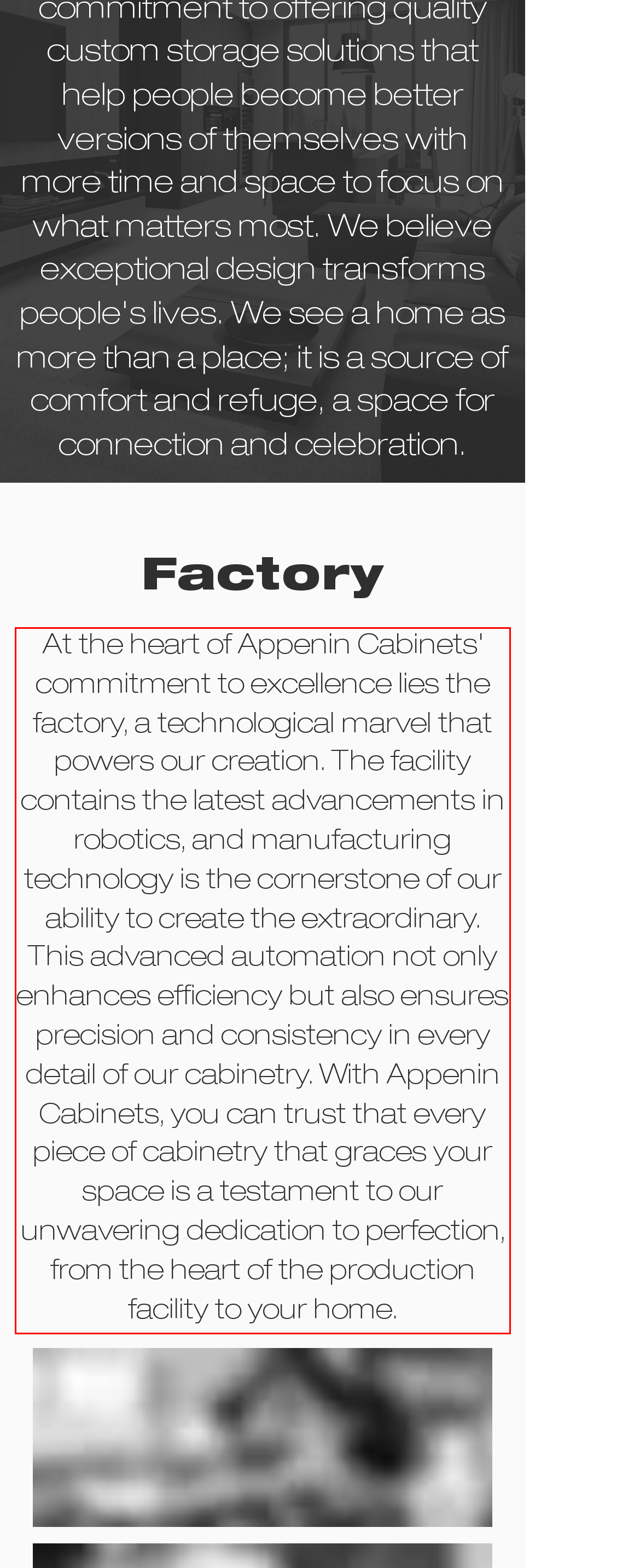Examine the webpage screenshot and use OCR to recognize and output the text within the red bounding box.

At the heart of Appenin Cabinets' commitment to excellence lies the factory, a technological marvel that powers our creation. The facility contains the latest advancements in robotics, and manufacturing technology is the cornerstone of our ability to create the extraordinary. This advanced automation not only enhances efficiency but also ensures precision and consistency in every detail of our cabinetry. With Appenin Cabinets, you can trust that every piece of cabinetry that graces your space is a testament to our unwavering dedication to perfection, from the heart of the production facility to your home.